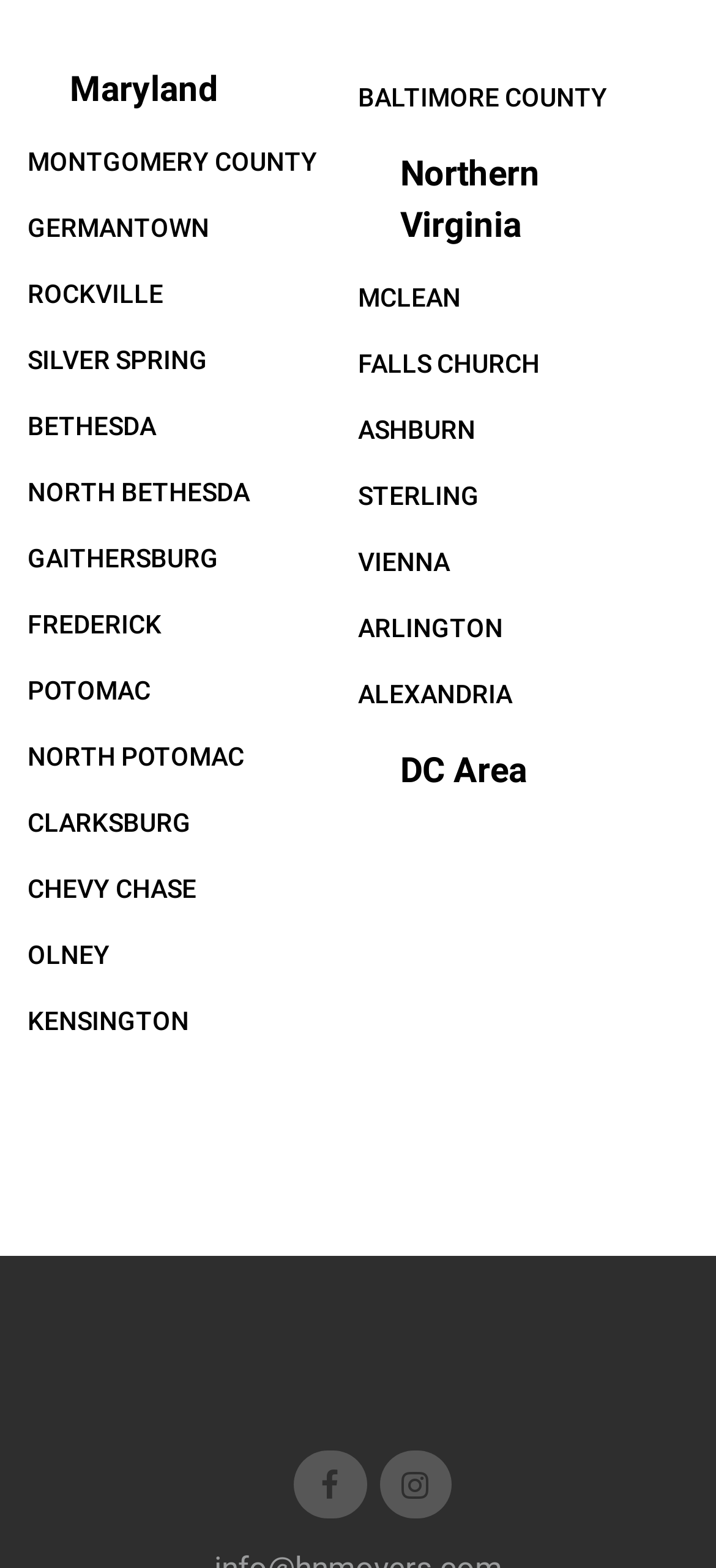Determine the bounding box coordinates of the region that needs to be clicked to achieve the task: "Click on MONTGOMERY COUNTY".

[0.038, 0.082, 0.454, 0.124]